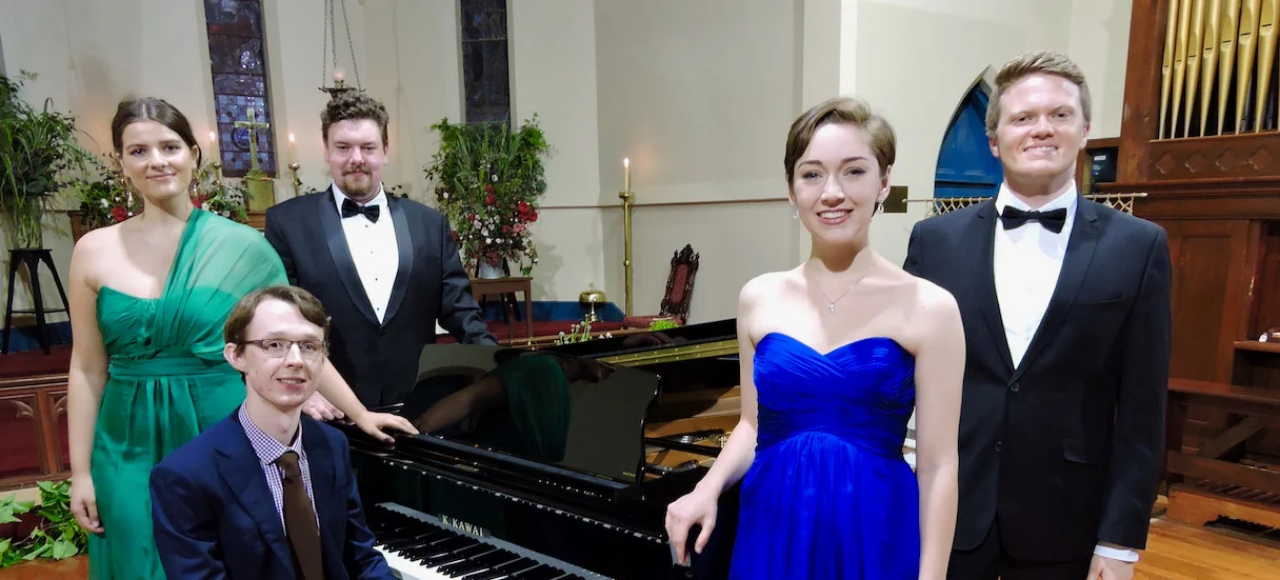What is the atmosphere of the scene?
Give a detailed explanation using the information visible in the image.

The caption describes the backdrop as adorned with fresh greenery and elegantly arranged flowers, and the lighting as softly illuminating the figures, creating an inviting ambiance that highlights the joy of music and community spirit, which suggests a celebratory and warm atmosphere.